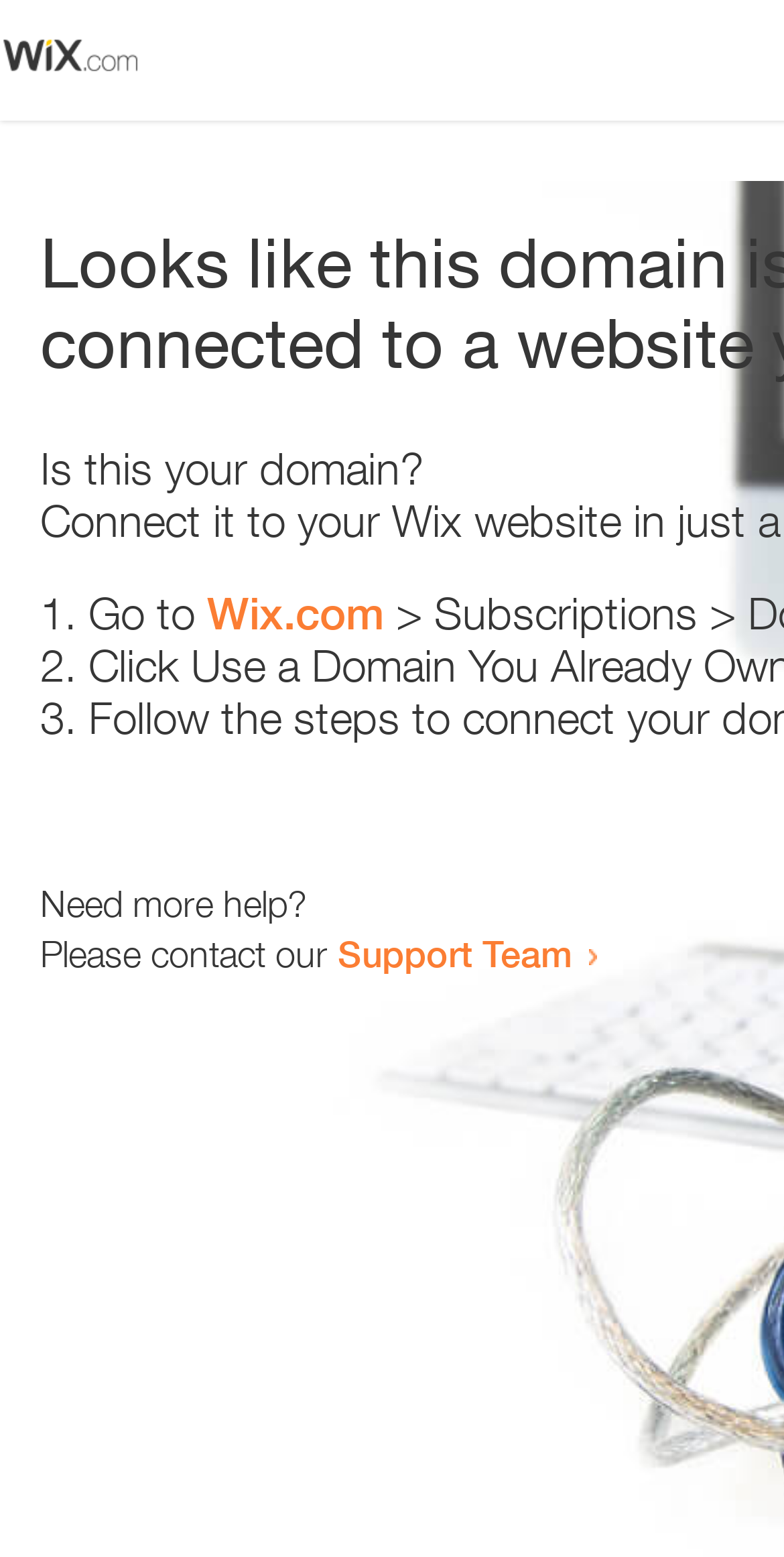How many links are present on the webpage?
Give a detailed explanation using the information visible in the image.

The webpage contains two links, one to 'Wix.com' and another to the 'Support Team', which can be used to navigate to other pages or resources.